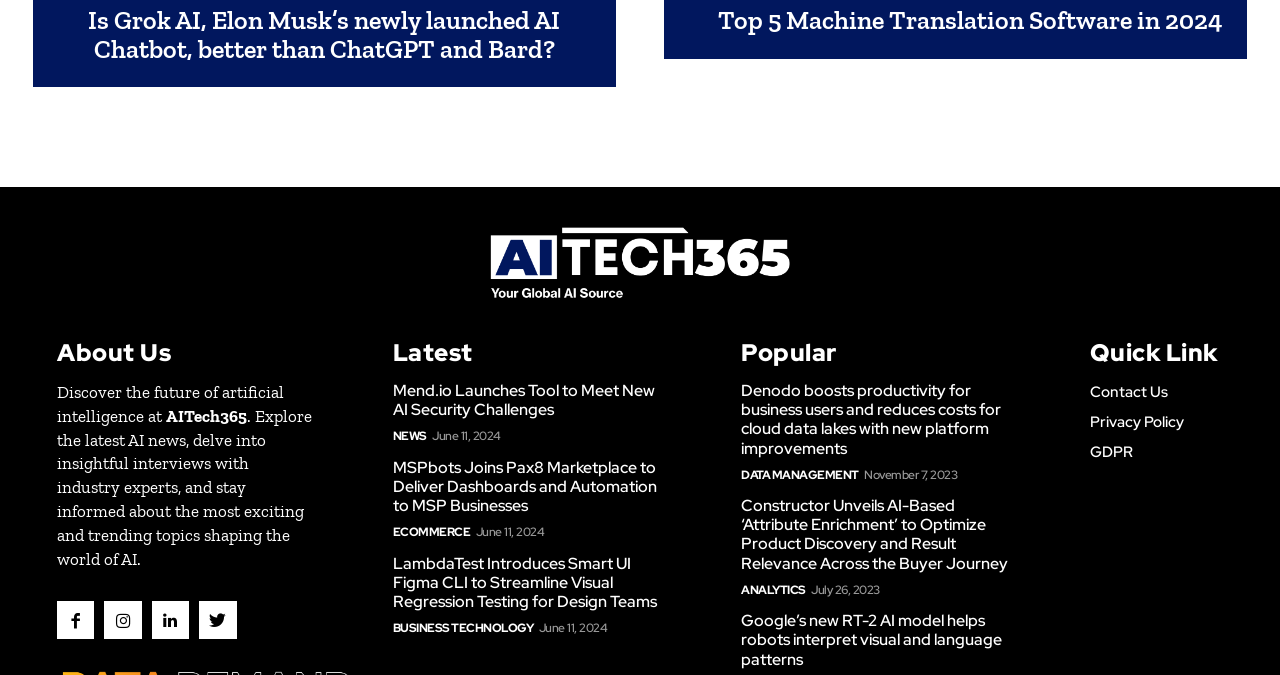What is the category of the article 'Denodo boosts productivity for business users and reduces costs for cloud data lakes with new platform improvements'?
Look at the screenshot and respond with a single word or phrase.

DATA MANAGEMENT